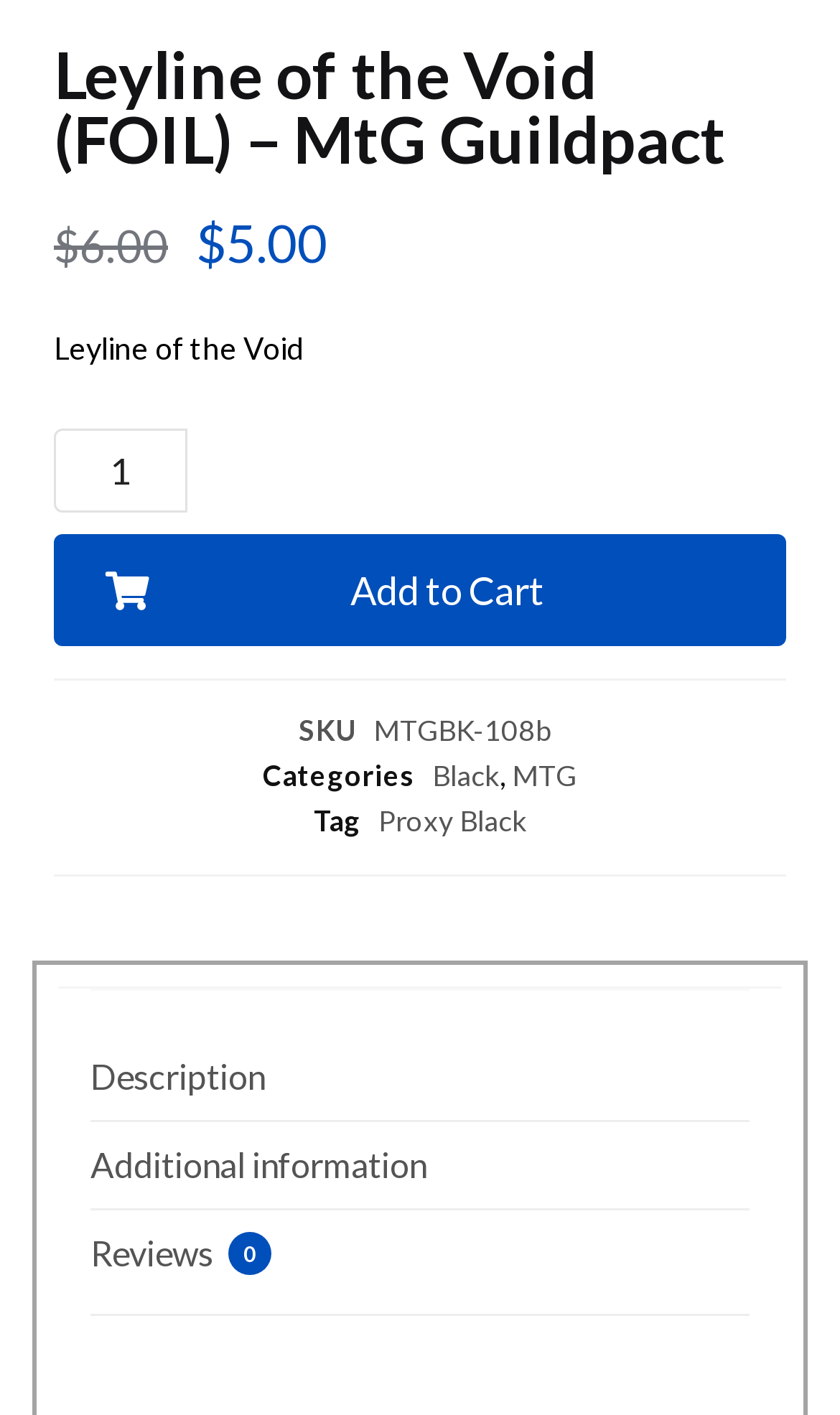Bounding box coordinates must be specified in the format (top-left x, top-left y, bottom-right x, bottom-right y). All values should be floating point numbers between 0 and 1. What are the bounding box coordinates of the UI element described as: Additional information

[0.108, 0.811, 0.892, 0.835]